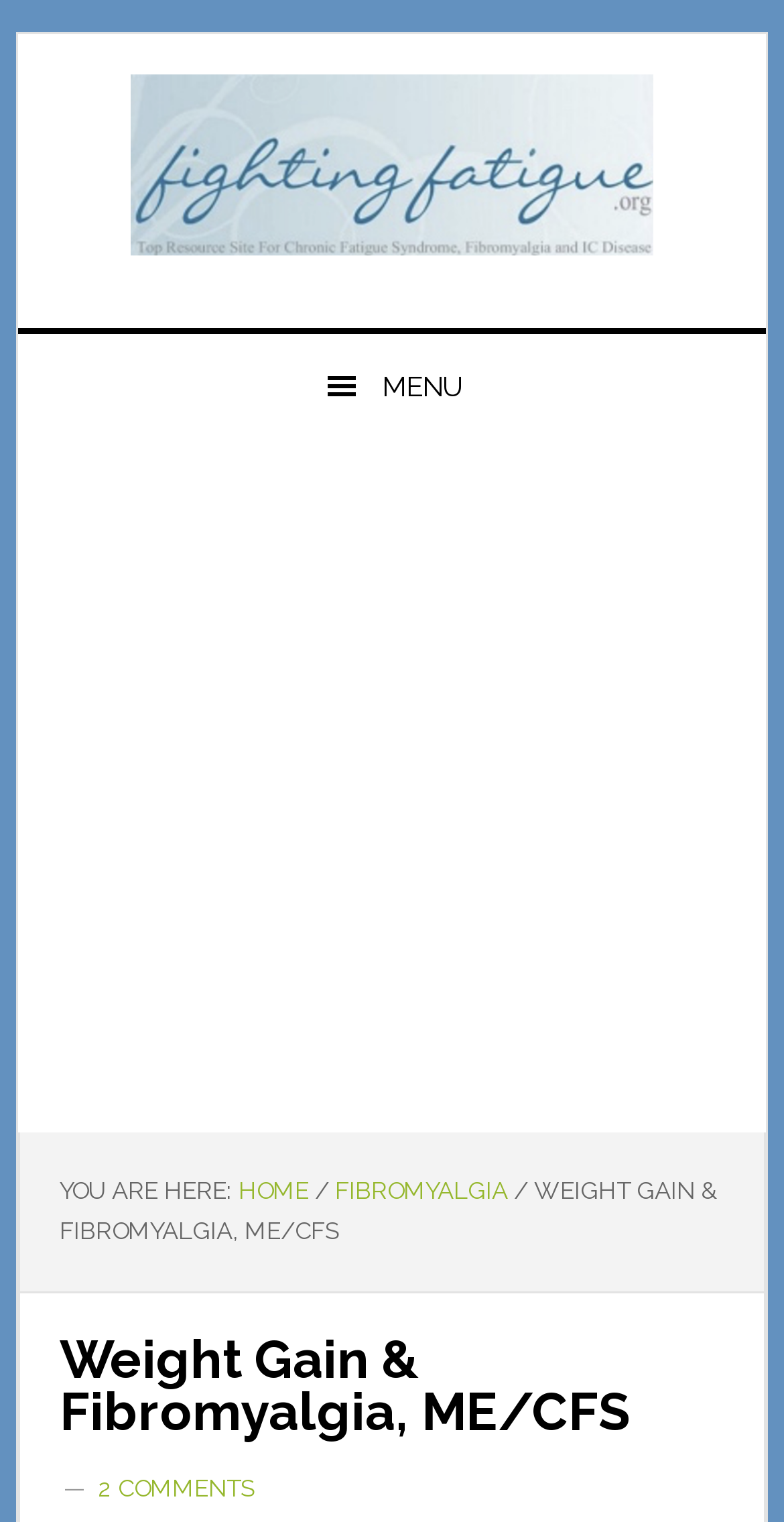Locate and generate the text content of the webpage's heading.

Weight Gain & Fibromyalgia, ME/CFS